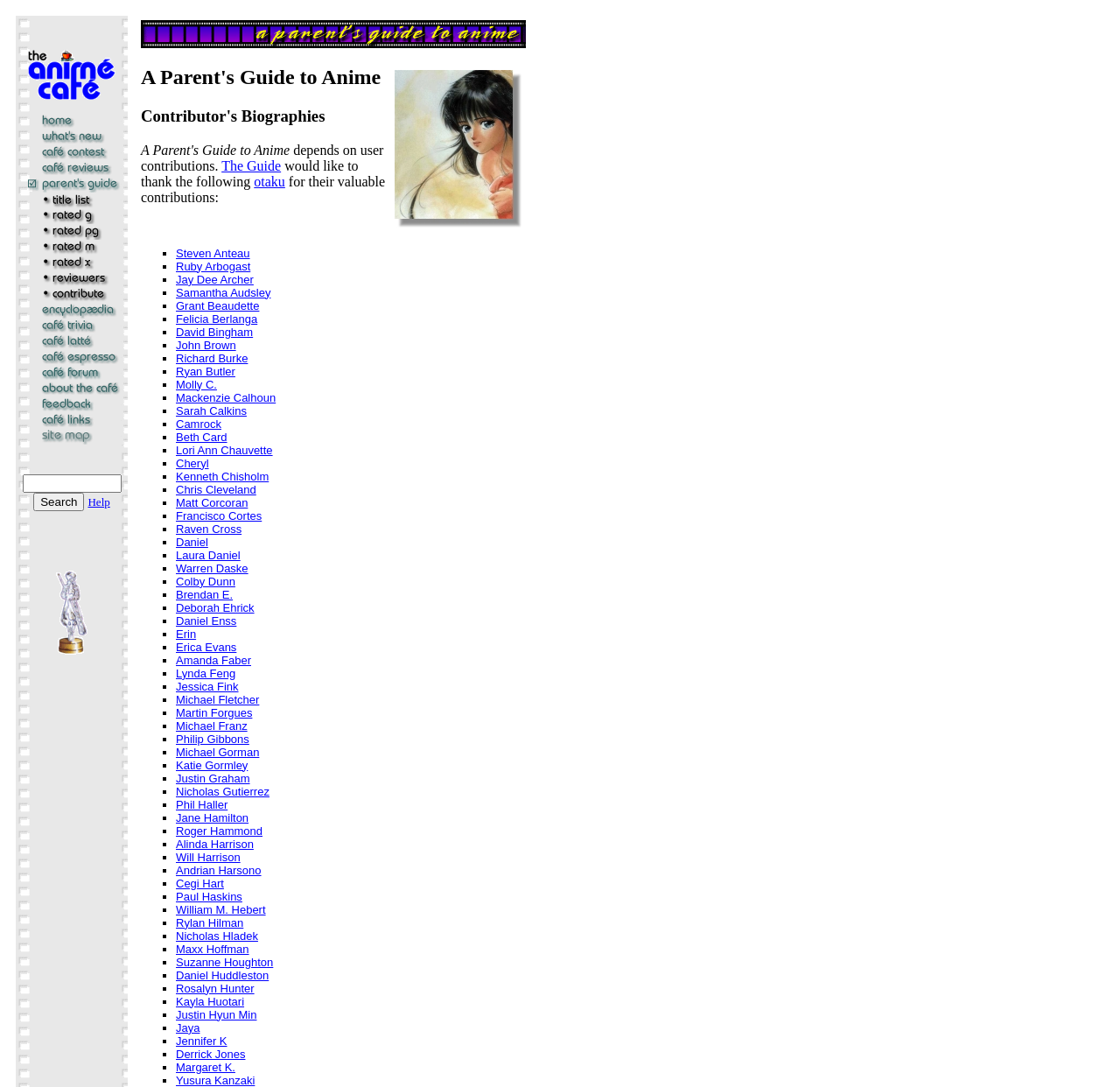Identify the bounding box coordinates of the region that needs to be clicked to carry out this instruction: "search for anime". Provide these coordinates as four float numbers ranging from 0 to 1, i.e., [left, top, right, bottom].

[0.03, 0.453, 0.075, 0.47]